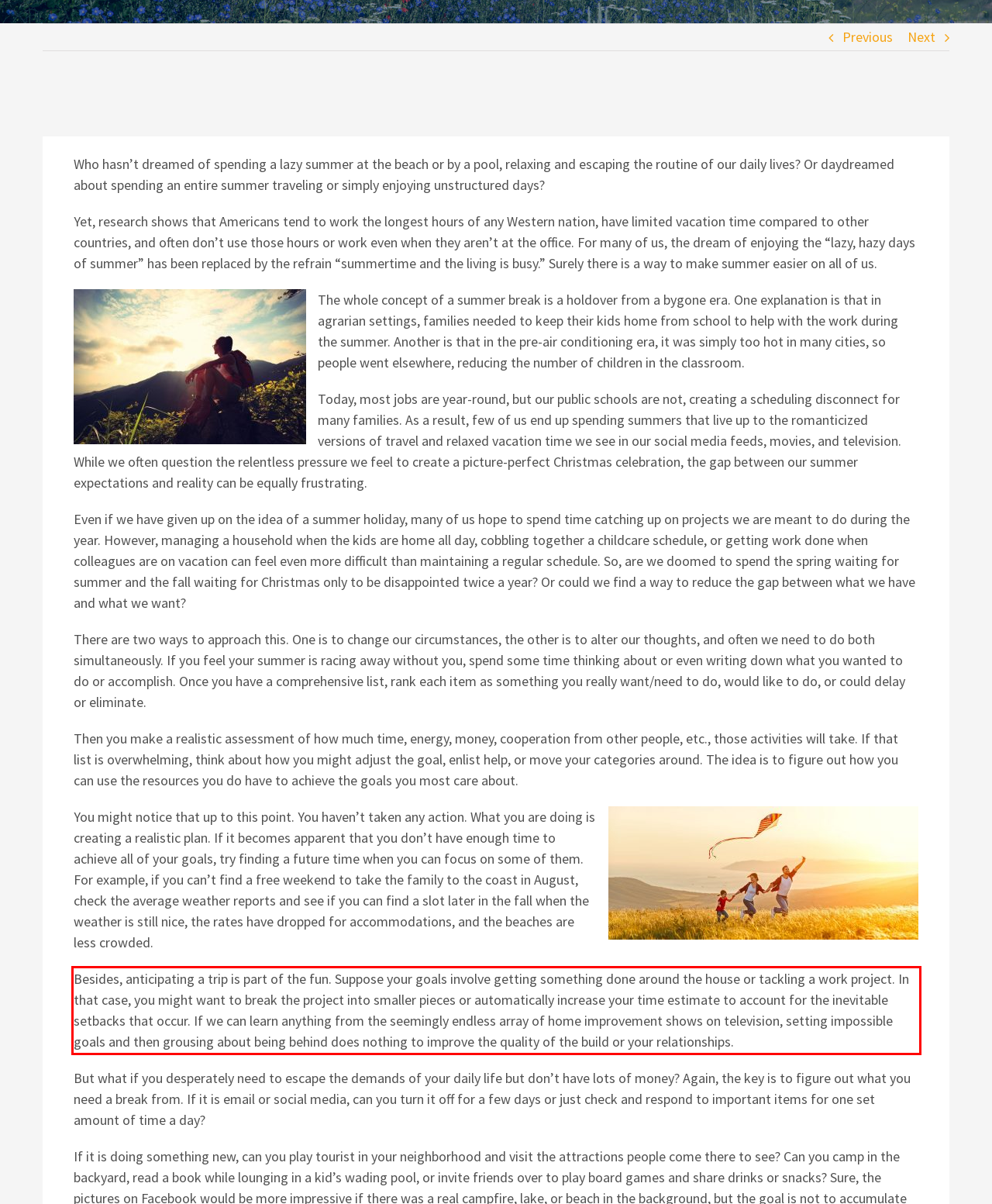With the provided screenshot of a webpage, locate the red bounding box and perform OCR to extract the text content inside it.

Besides, anticipating a trip is part of the fun. Suppose your goals involve getting something done around the house or tackling a work project. In that case, you might want to break the project into smaller pieces or automatically increase your time estimate to account for the inevitable setbacks that occur. If we can learn anything from the seemingly endless array of home improvement shows on television, setting impossible goals and then grousing about being behind does nothing to improve the quality of the build or your relationships.